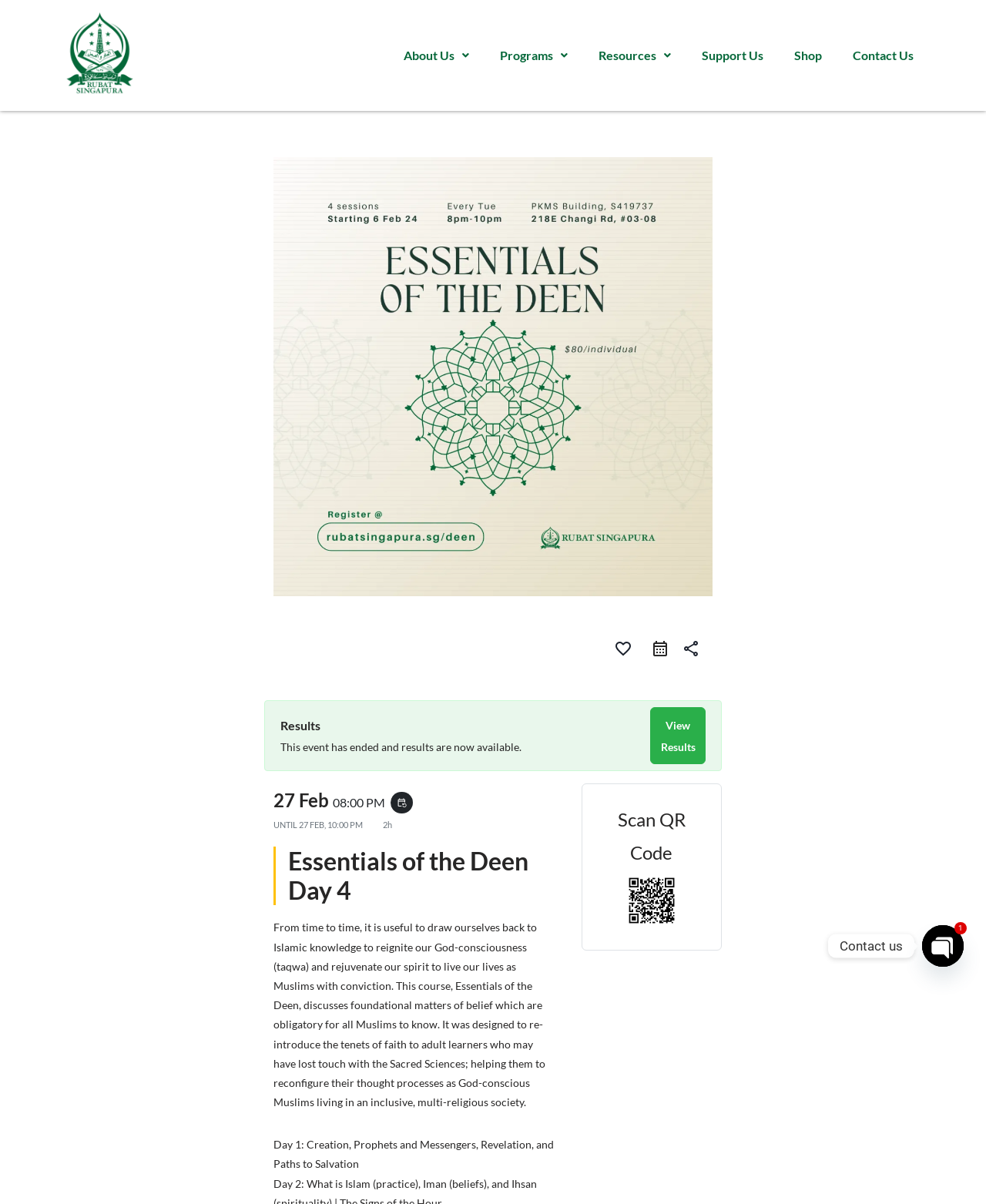What social media platforms are available for contact?
Refer to the image and respond with a one-word or short-phrase answer.

Phone, Telegram, Instagram, Facebook Messenger